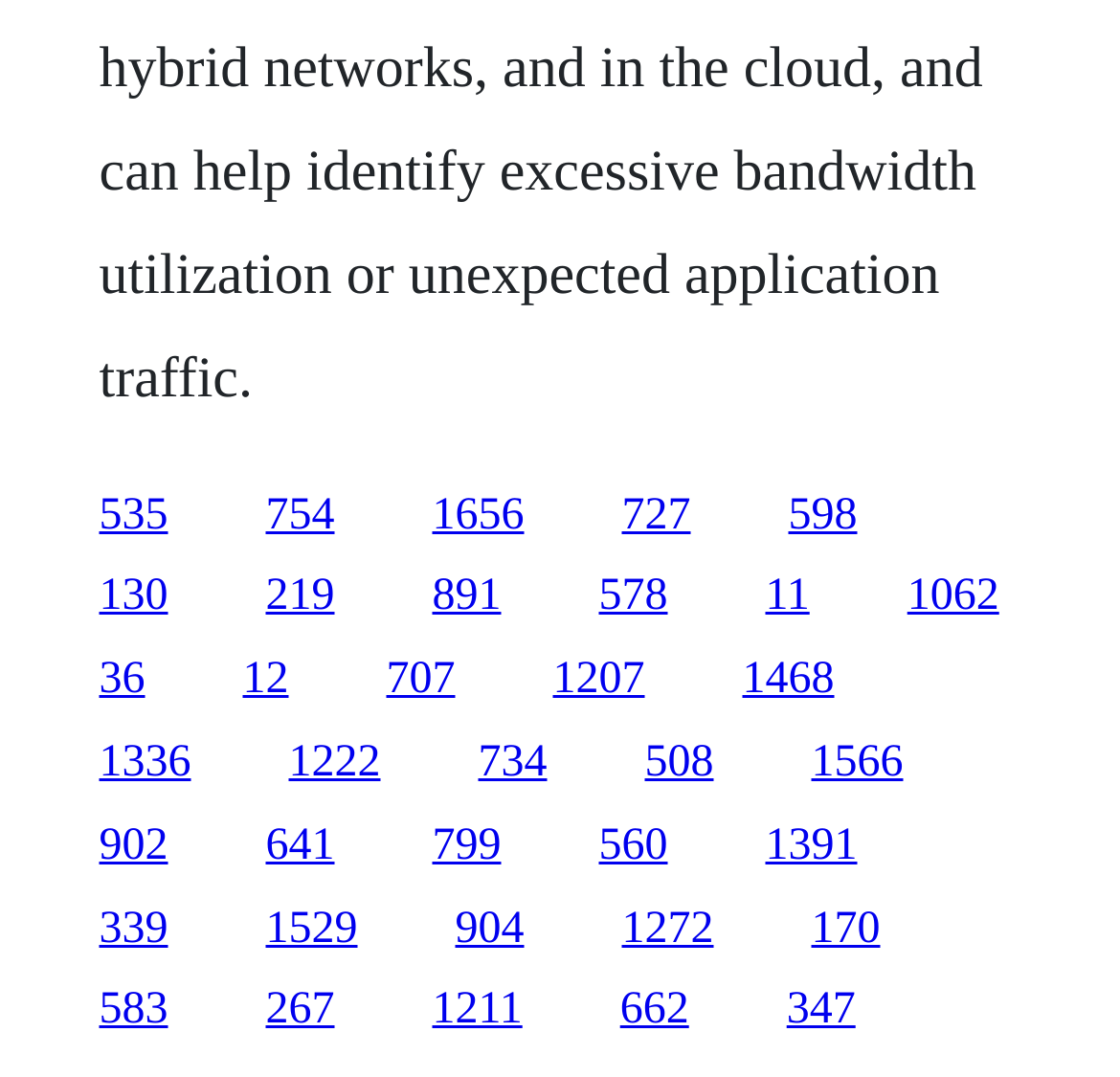Provide the bounding box coordinates of the UI element this sentence describes: "1566".

[0.724, 0.685, 0.806, 0.731]